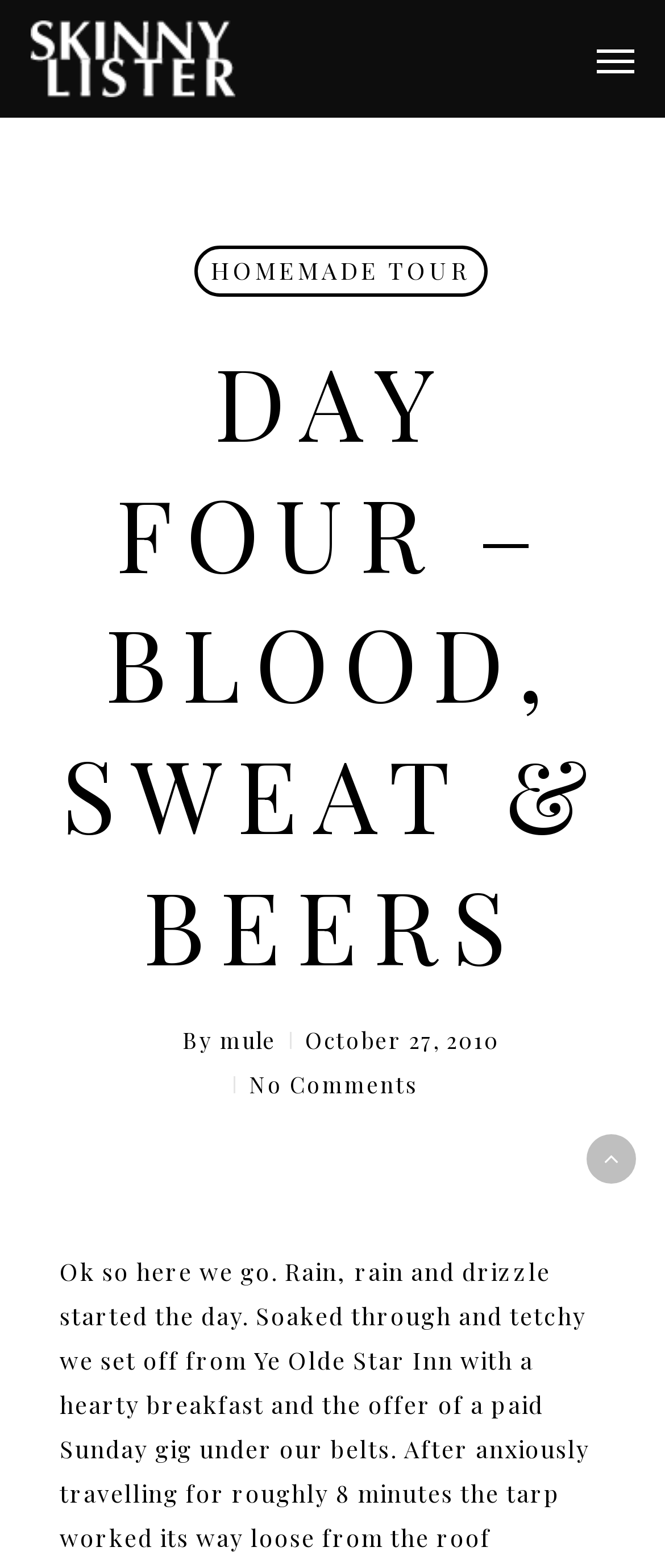Explain the features and main sections of the webpage comprehensively.

The webpage is about Day Four of the "Blood, Sweat & Beers" tour by the band Skinny Lister. At the top left, there is a link to the band's name, accompanied by an image of the band's logo. On the top right, there is a navigation menu link. 

Below the band's logo, there is a prominent heading that reads "DAY FOUR – BLOOD, SWEAT & BEERS". Underneath this heading, there is a link to "HOMEMADE TOUR" positioned roughly in the middle of the page.

Further down, there is a section with text that appears to be a blog post or article. The text starts with the phrase "By" followed by a link to the author's name, "mule". The date of the post, "October 27, 2010", is written to the right of the author's name. Below the date, there is a link that indicates there are "No Comments" on the post.